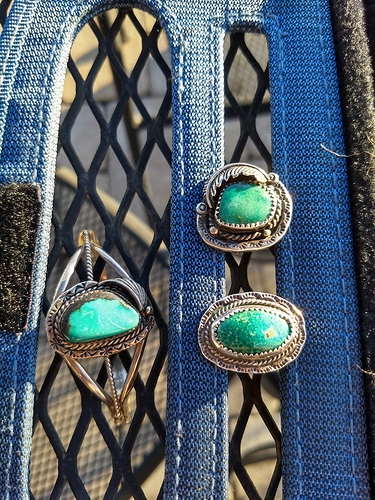How many jewelry pieces are displayed?
Please provide a single word or phrase as your answer based on the screenshot.

Three